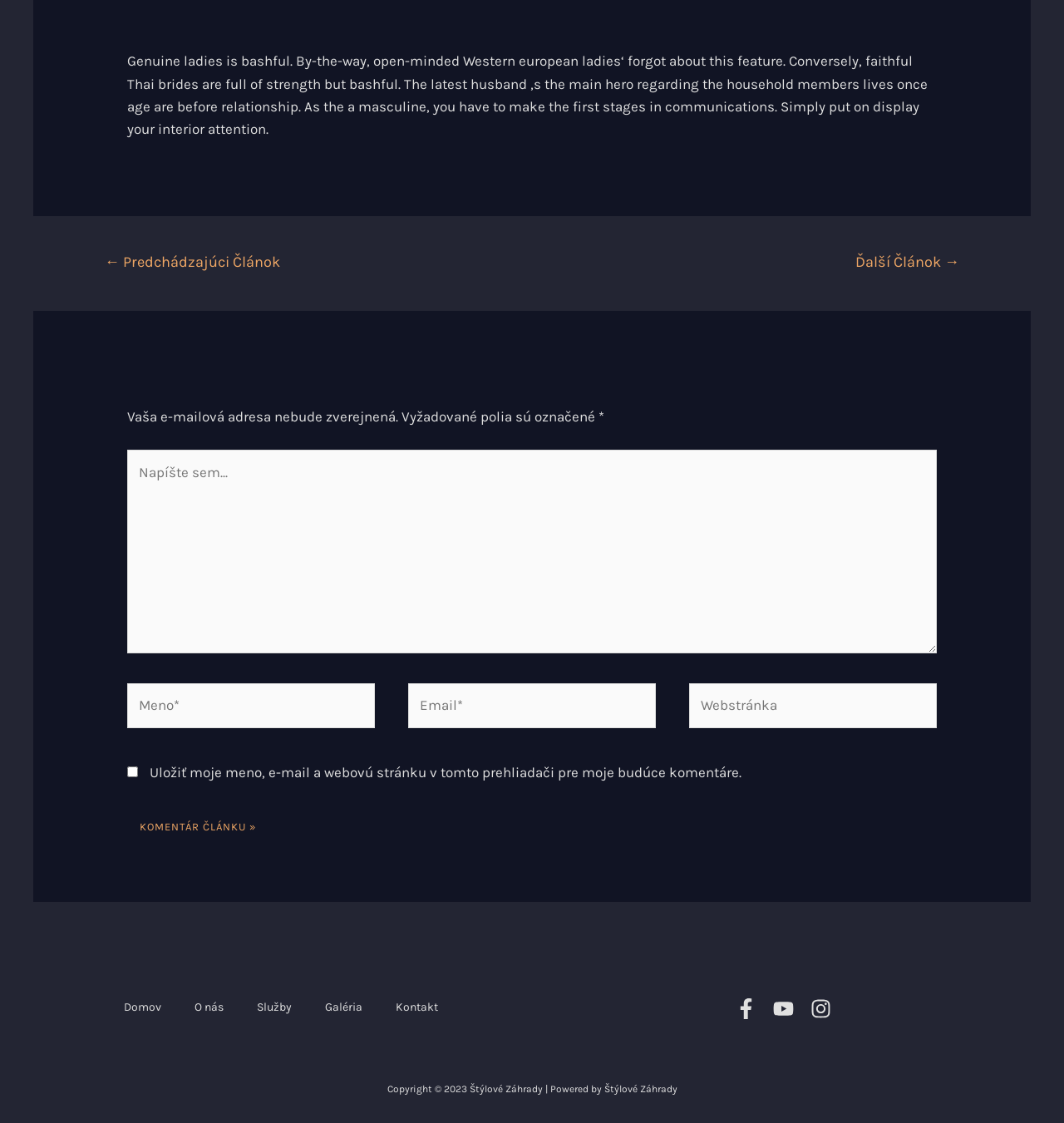What is the topic of the article?
Your answer should be a single word or phrase derived from the screenshot.

Thai brides